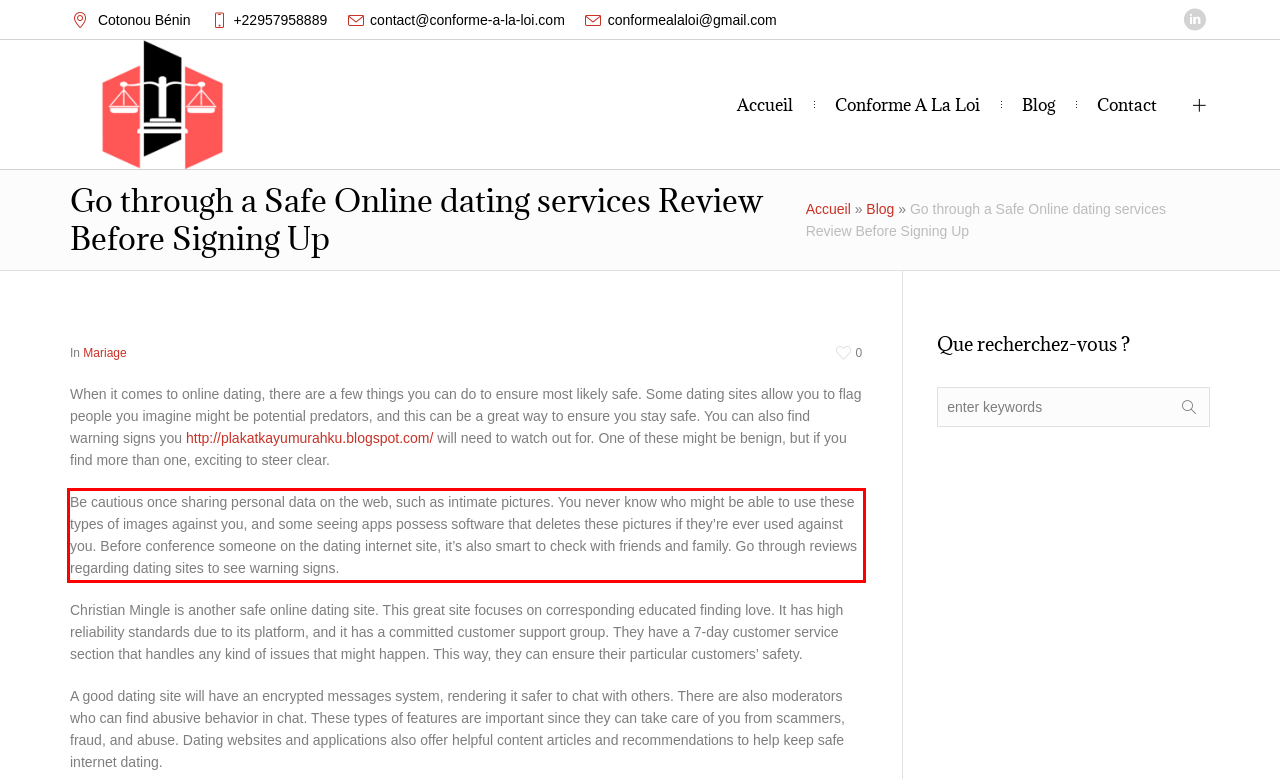Please look at the screenshot provided and find the red bounding box. Extract the text content contained within this bounding box.

Be cautious once sharing personal data on the web, such as intimate pictures. You never know who might be able to use these types of images against you, and some seeing apps possess software that deletes these pictures if they’re ever used against you. Before conference someone on the dating internet site, it’s also smart to check with friends and family. Go through reviews regarding dating sites to see warning signs.